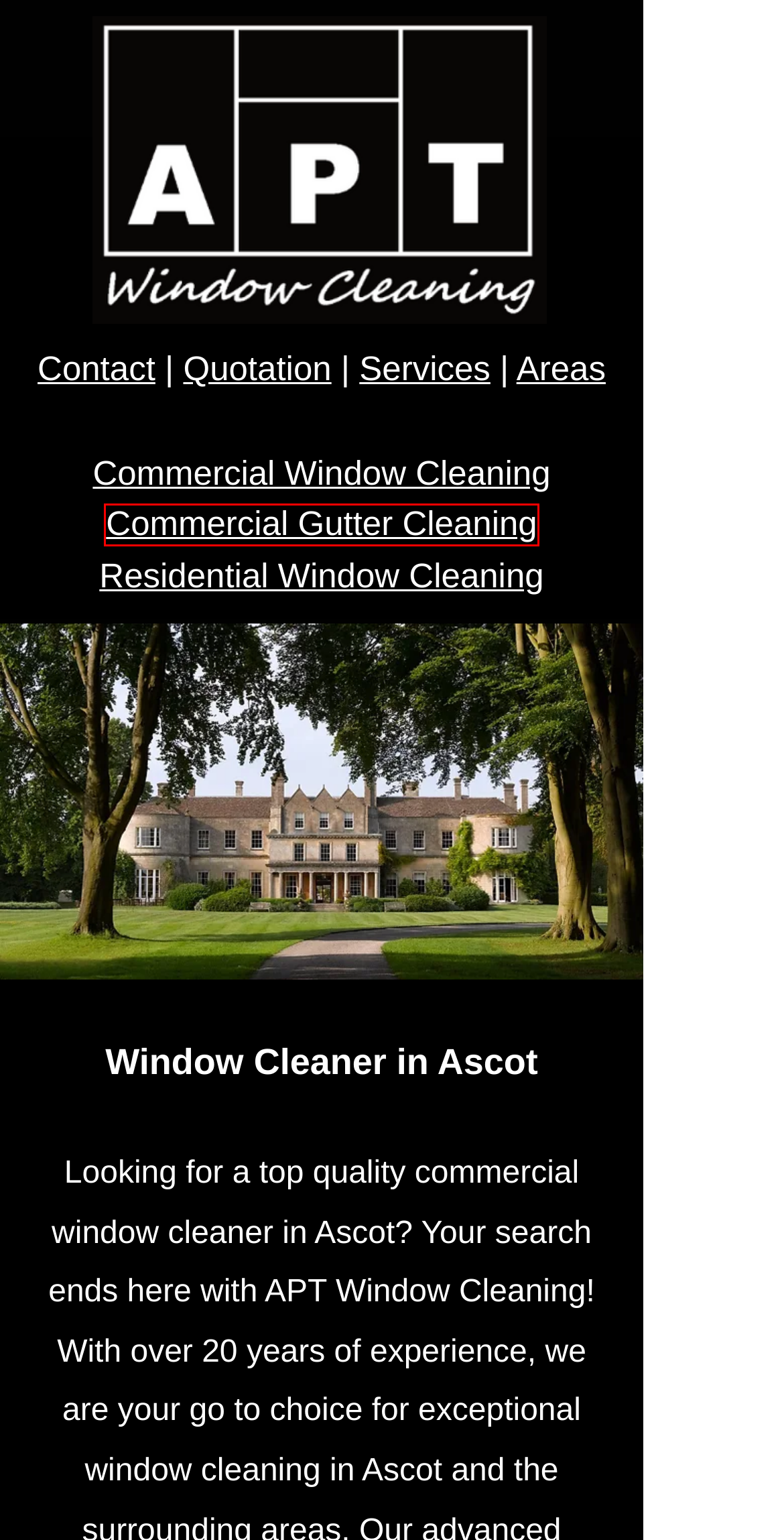You are presented with a screenshot of a webpage with a red bounding box. Select the webpage description that most closely matches the new webpage after clicking the element inside the red bounding box. The options are:
A. Residential Window Cleaning
B. APT Window Cleaning | Contact
C. Commercial Gutter Cleaning Services
D. APT Window Cleaning | Quotation
E. APT Window Cleaning | Services
F. Window Cleaner Biggleswade | Commercial Window Cleaner Near Me
G. APT Window Cleaning | Areas
H. Commercial Window Cleaning Services

C